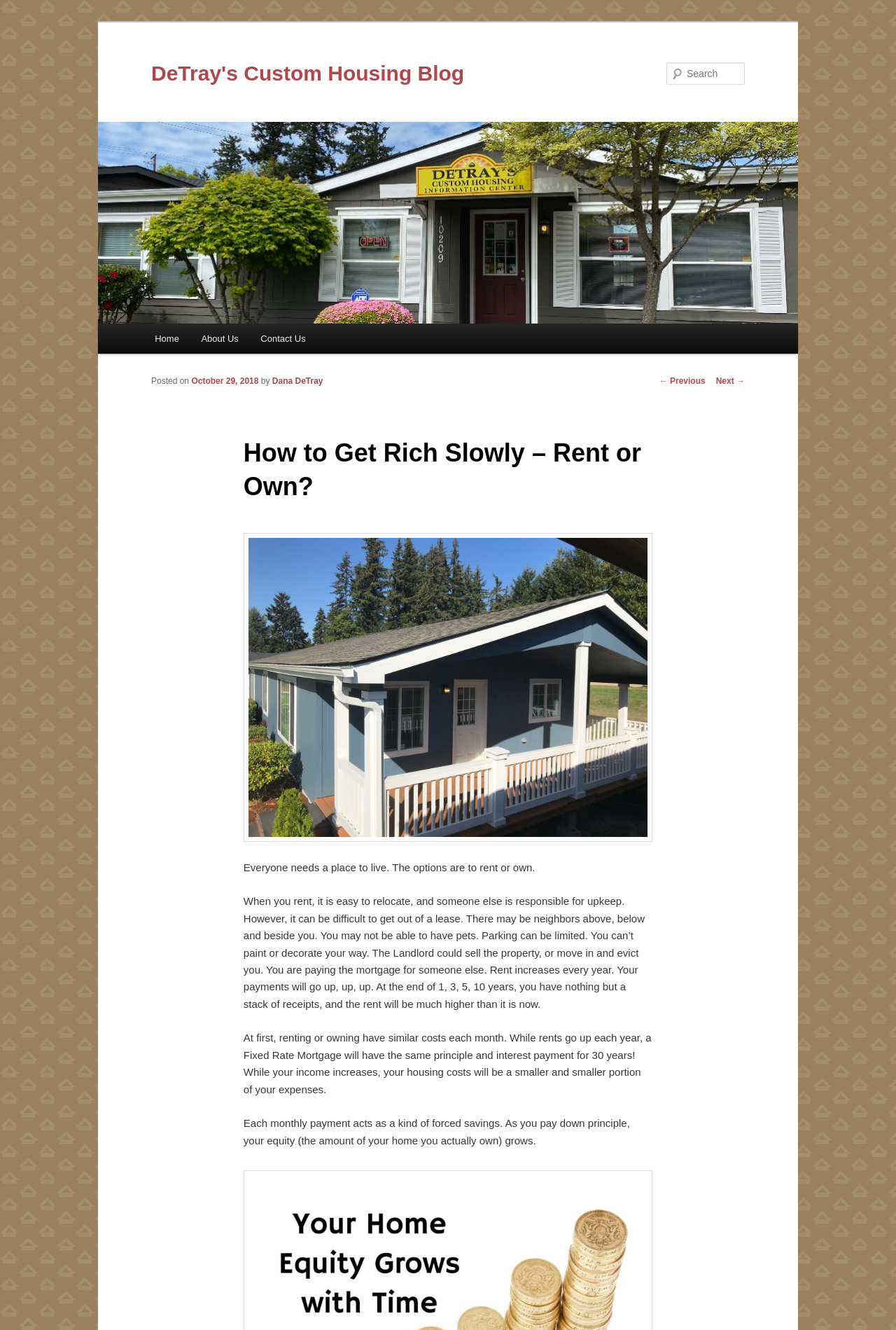Can you identify the bounding box coordinates of the clickable region needed to carry out this instruction: 'Read the previous post'? The coordinates should be four float numbers within the range of 0 to 1, stated as [left, top, right, bottom].

[0.736, 0.283, 0.787, 0.29]